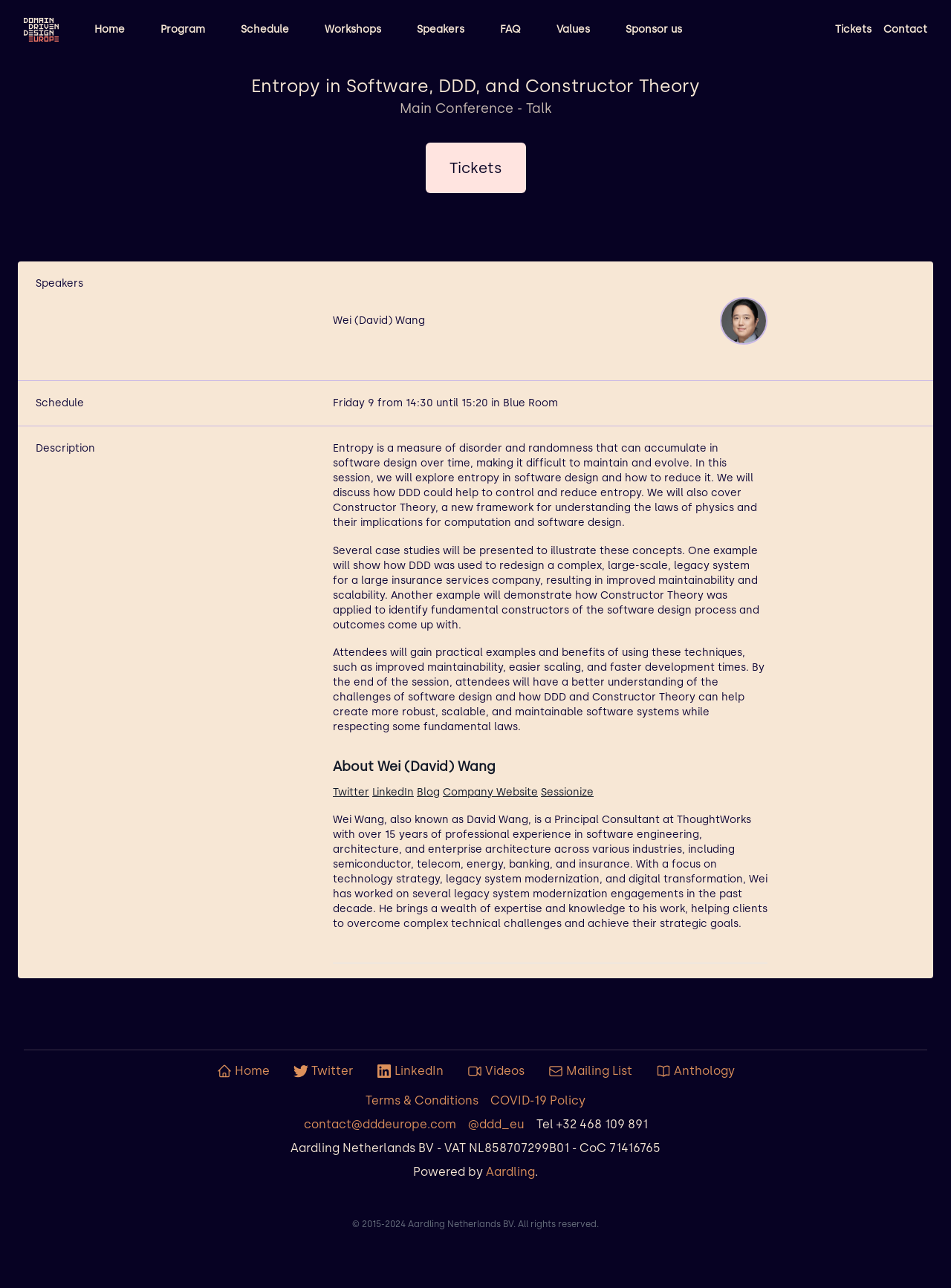What is the title of the main conference talk?
Refer to the screenshot and answer in one word or phrase.

Entropy in Software, DDD, and Constructor Theory